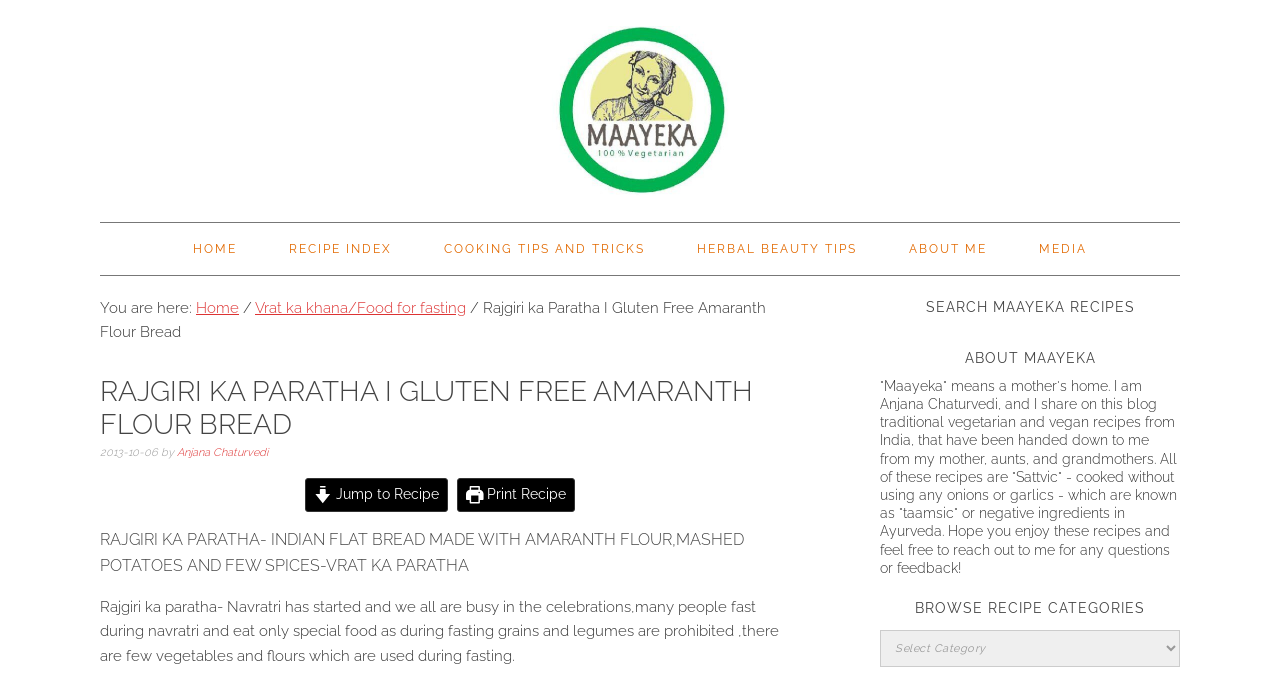What is the name of the recipe being described on this webpage?
Give a detailed and exhaustive answer to the question.

I determined the answer by looking at the heading 'RAJGIRI KA PARATHA I GLUTEN FREE AMARANTH FLOUR BREAD' and the breadcrumb trail, which indicates that the webpage is describing a recipe called Rajgiri ka Paratha.